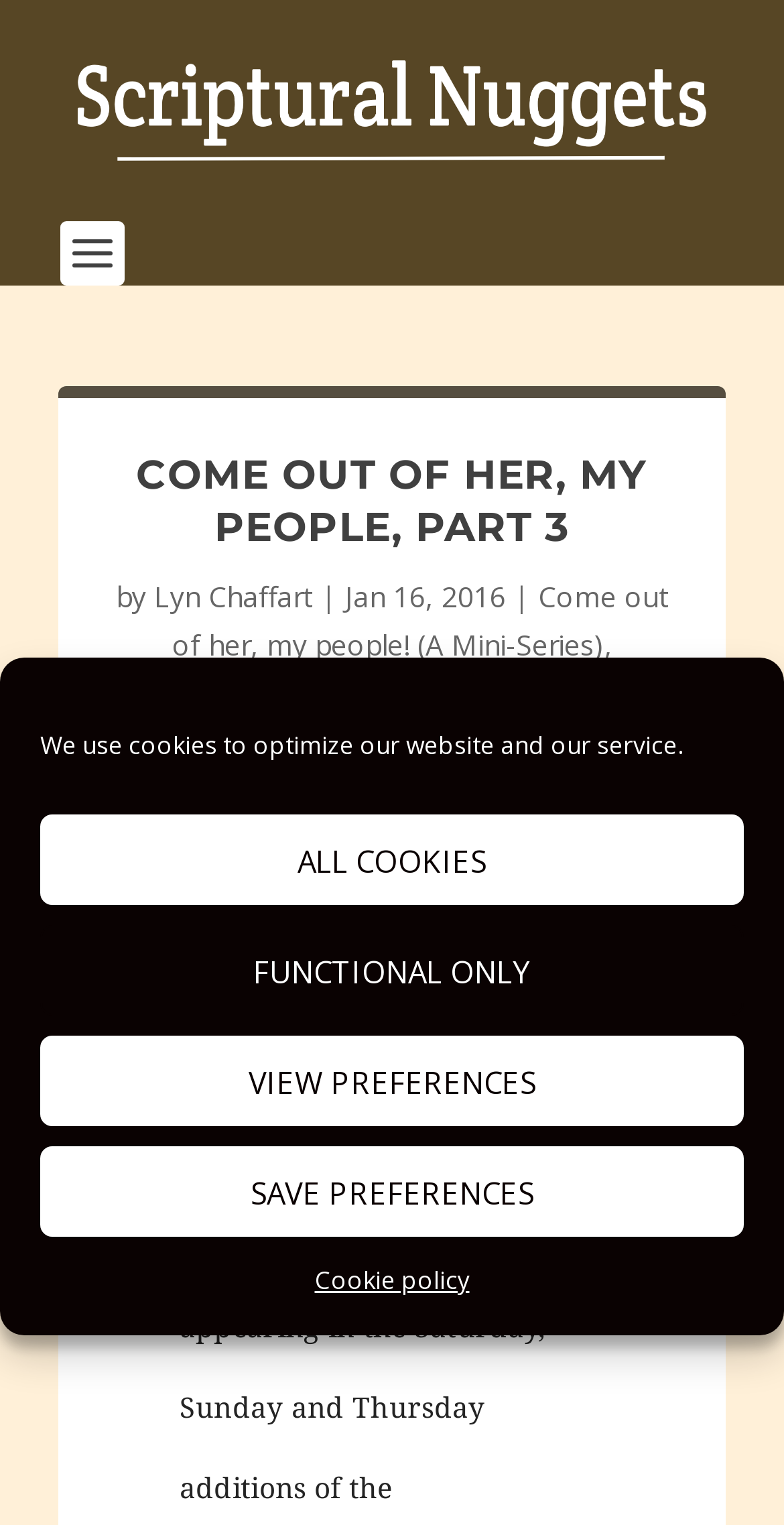Your task is to find and give the main heading text of the webpage.

COME OUT OF HER, MY PEOPLE, PART 3